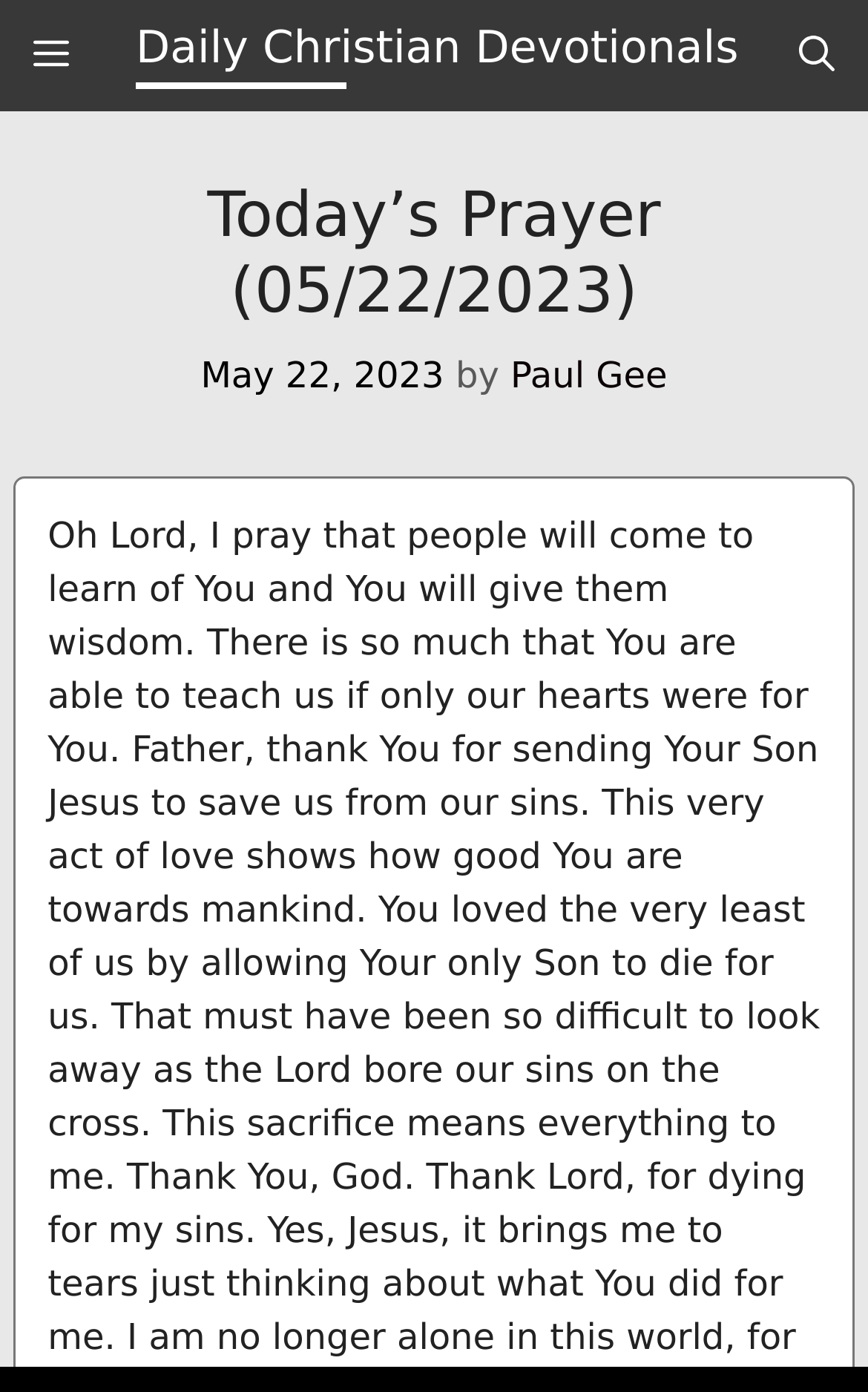Is the menu button expanded?
Look at the image and answer the question with a single word or phrase.

False